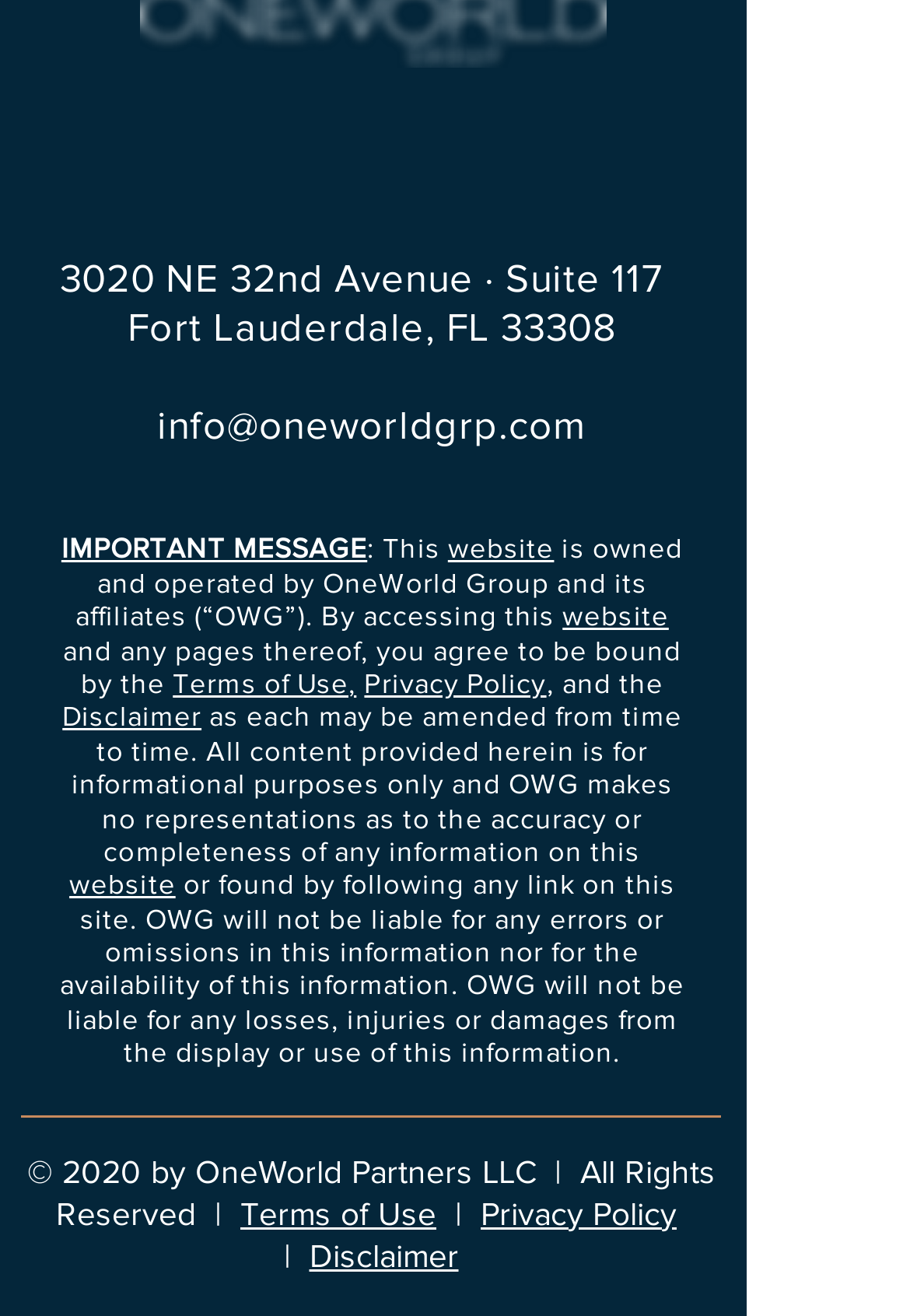Reply to the question with a single word or phrase:
What is the copyright year of this website?

2020